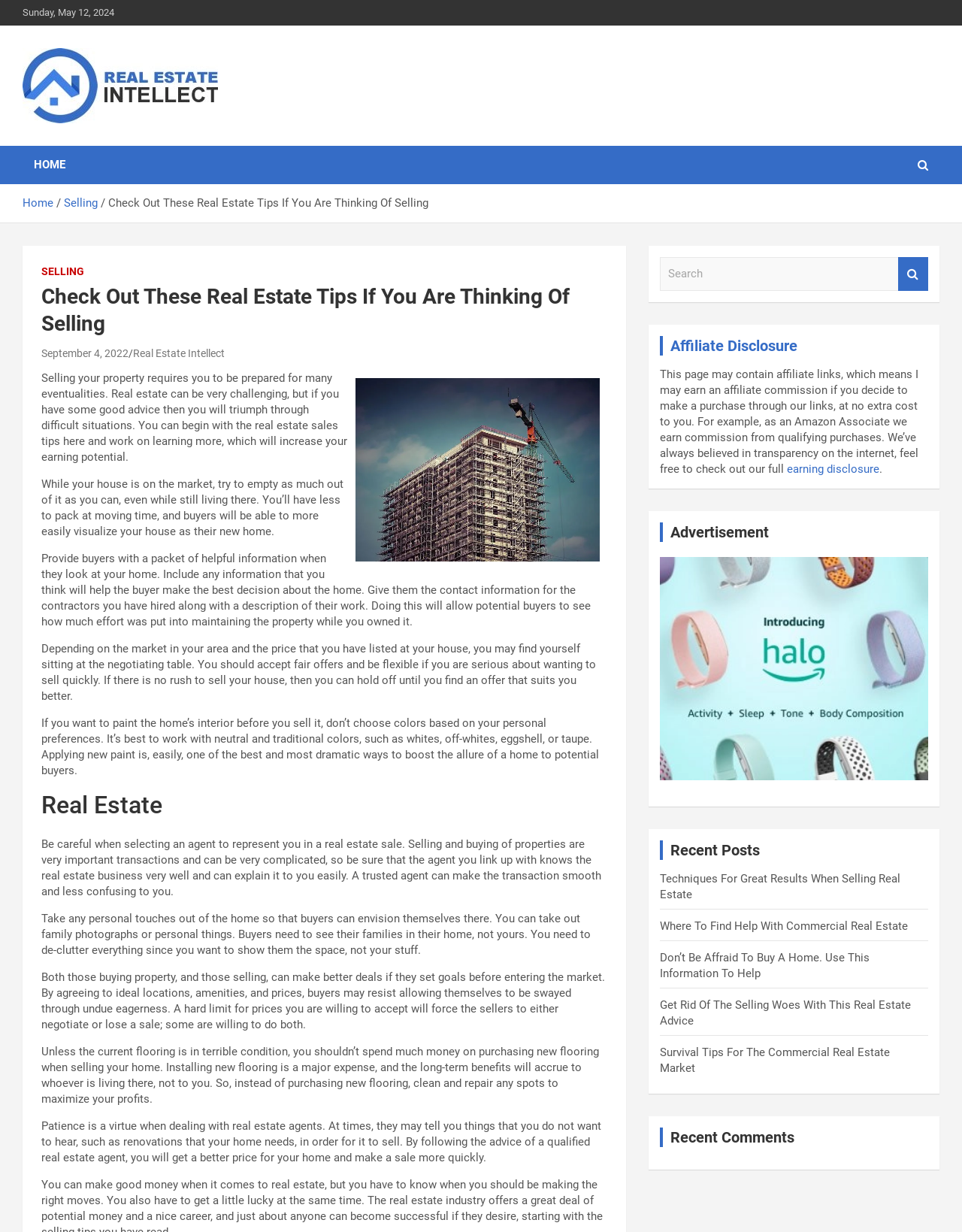Determine the bounding box coordinates of the target area to click to execute the following instruction: "Share the current page on Facebook."

None